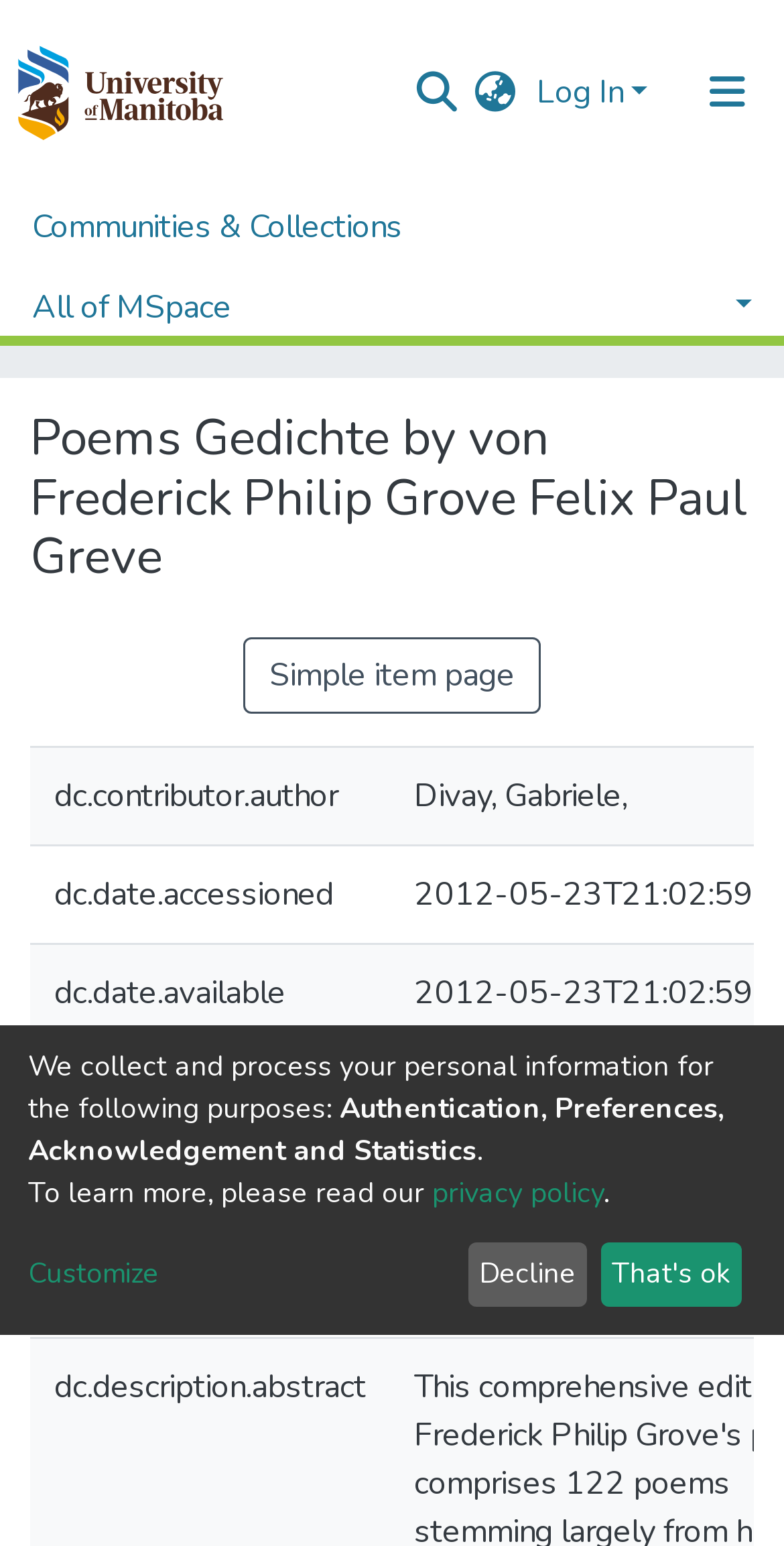Please locate the bounding box coordinates of the region I need to click to follow this instruction: "check the calendar".

None